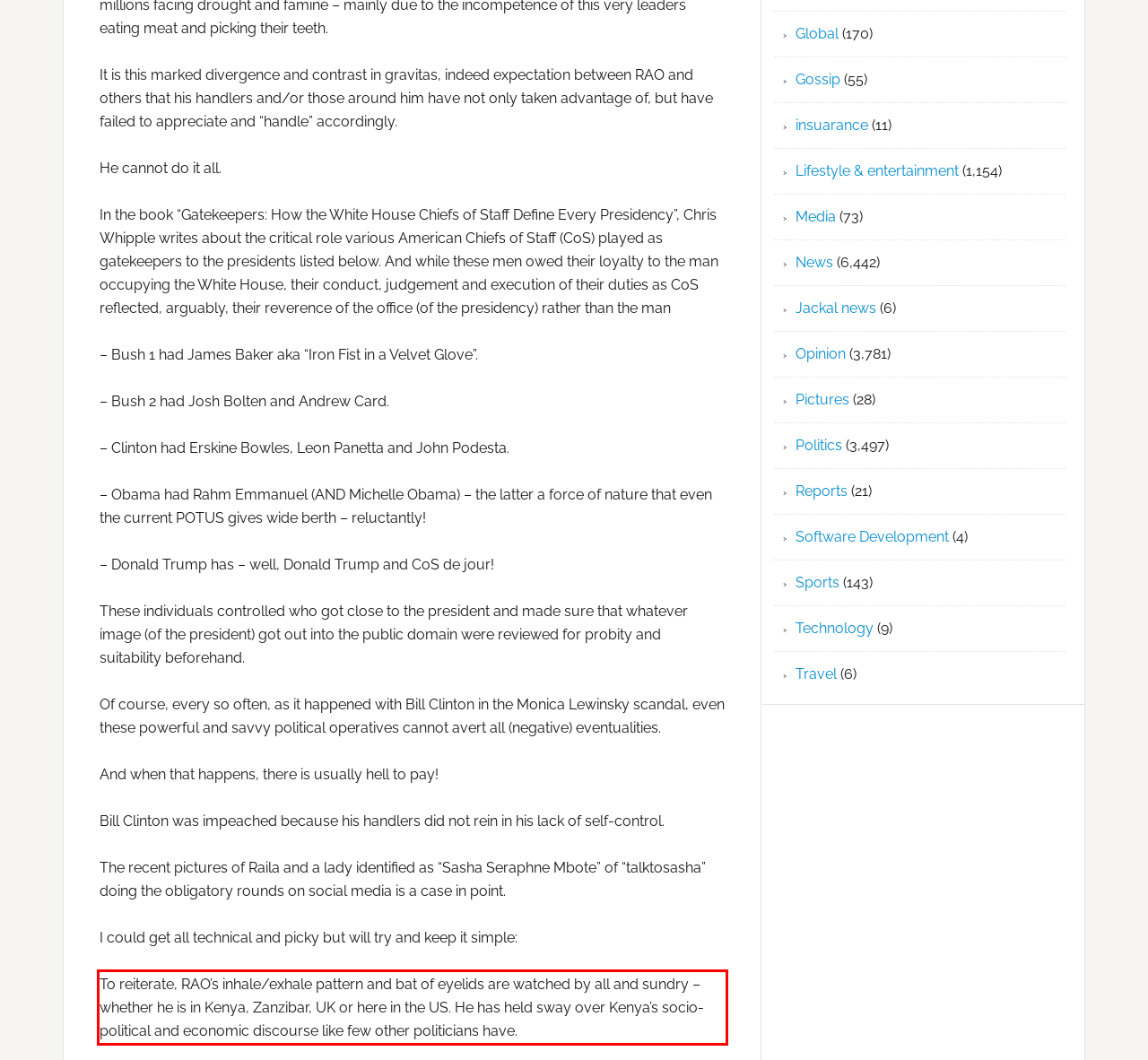Given a screenshot of a webpage with a red bounding box, extract the text content from the UI element inside the red bounding box.

To reiterate, RAO’s inhale/exhale pattern and bat of eyelids are watched by all and sundry – whether he is in Kenya, Zanzibar, UK or here in the US. He has held sway over Kenya’s socio-political and economic discourse like few other politicians have.